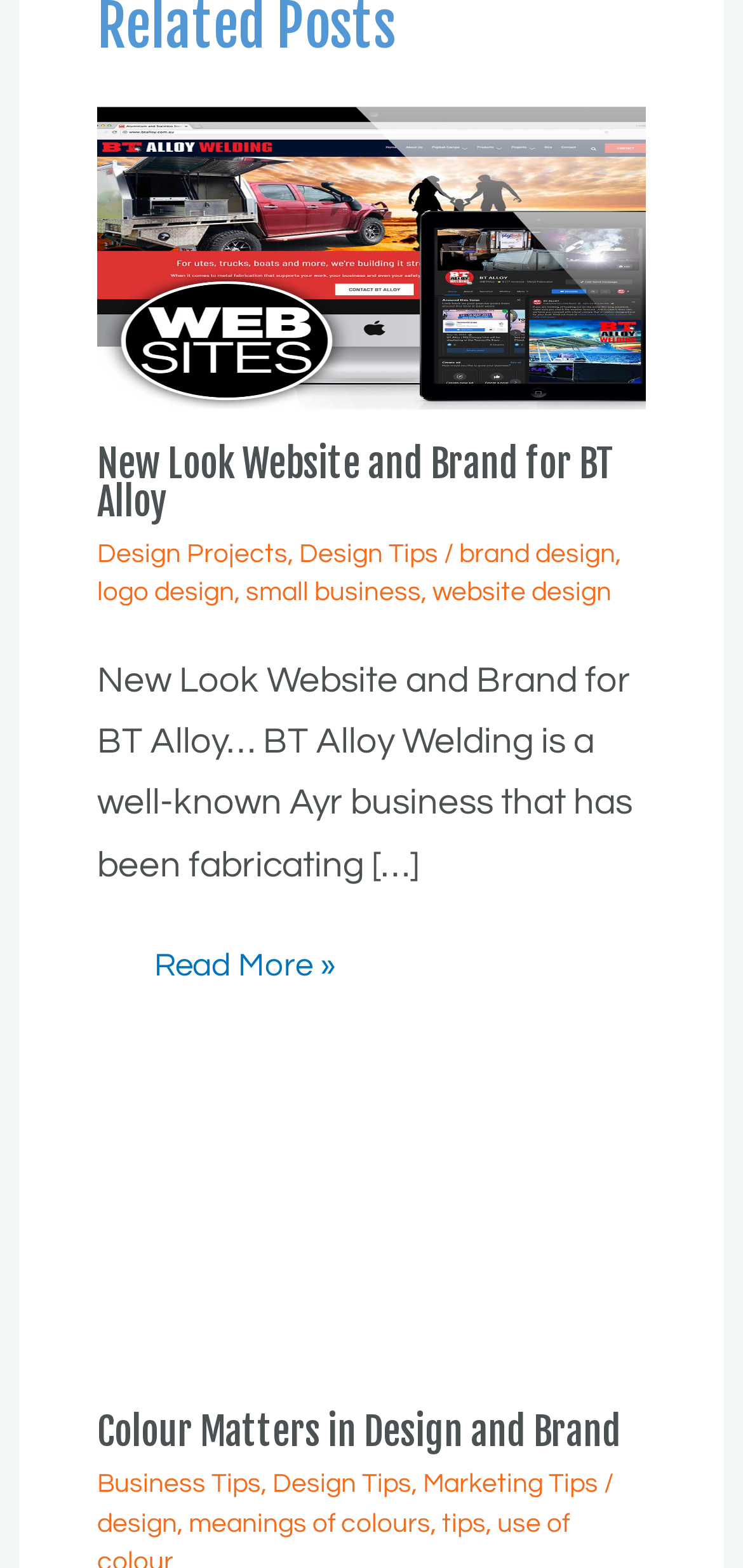Find the bounding box coordinates for the HTML element described as: "Online Store". The coordinates should consist of four float values between 0 and 1, i.e., [left, top, right, bottom].

None